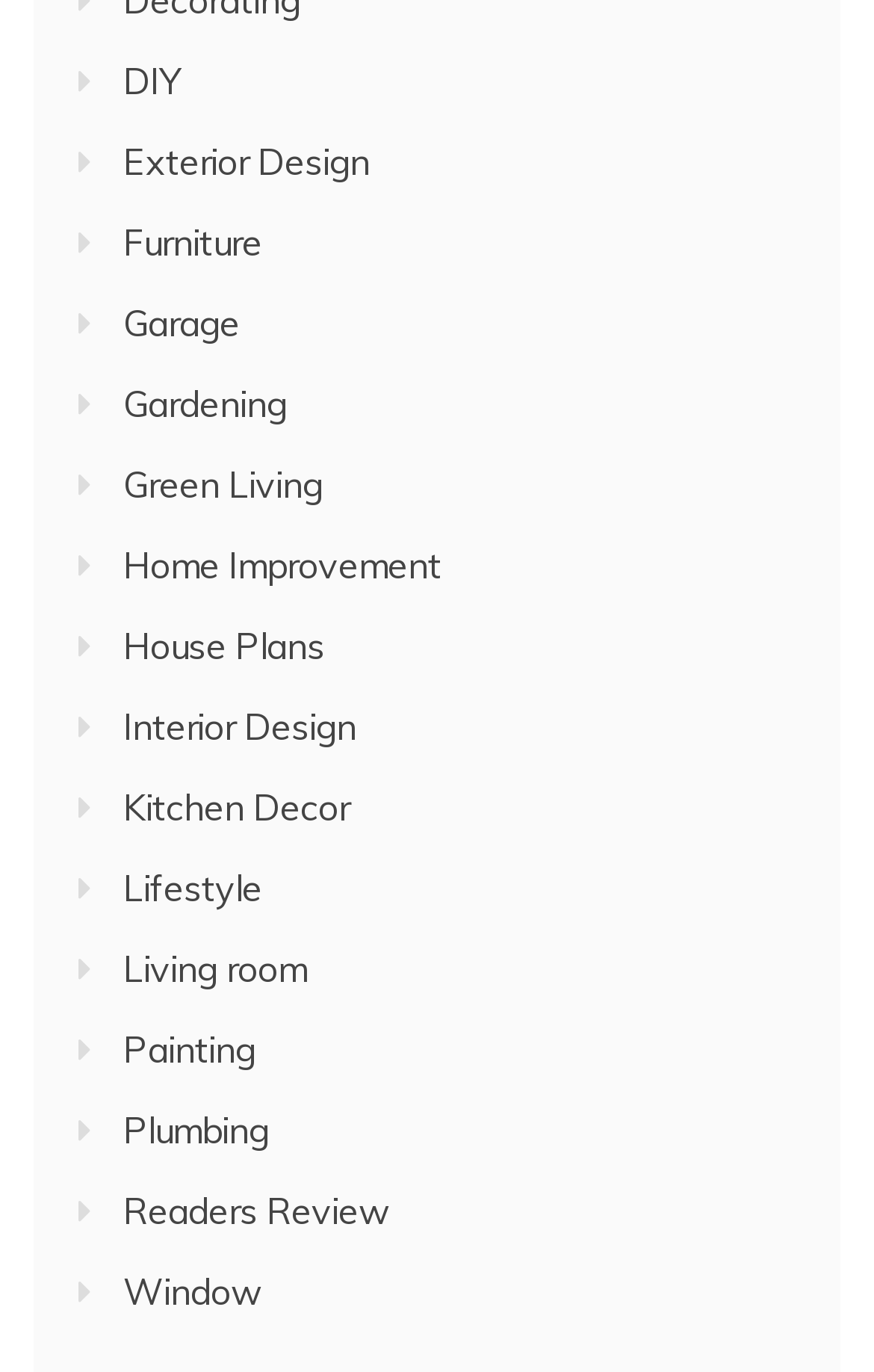Locate the bounding box of the UI element described in the following text: "Gardening".

[0.141, 0.278, 0.328, 0.31]